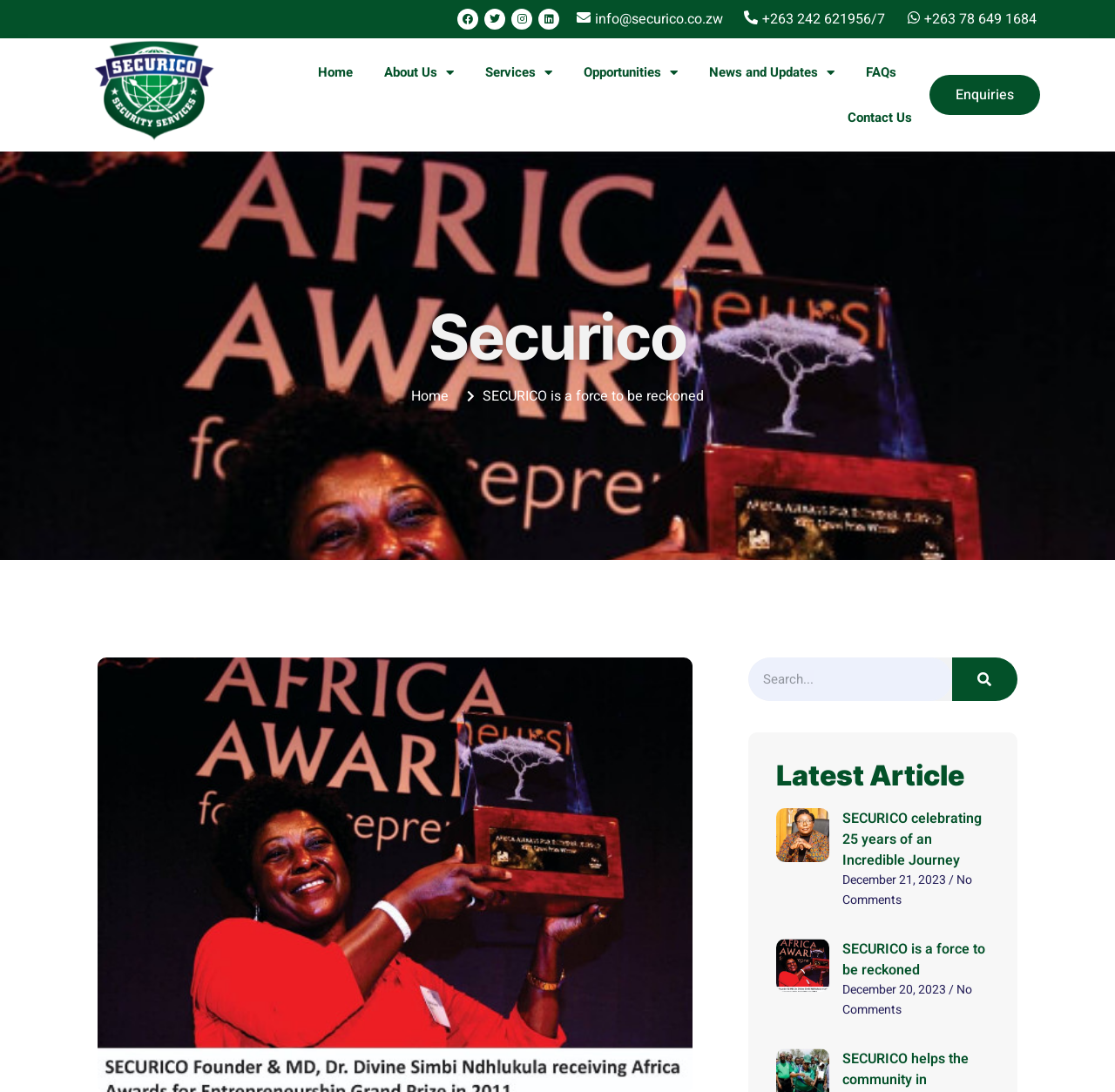How many articles are displayed on the homepage?
Refer to the image and give a detailed answer to the query.

I counted the number of articles on the homepage by looking at the section below the search bar. I saw two separate article sections, each with a heading, date, and 'No Comments' text. Therefore, I concluded that there are two articles displayed on the homepage.